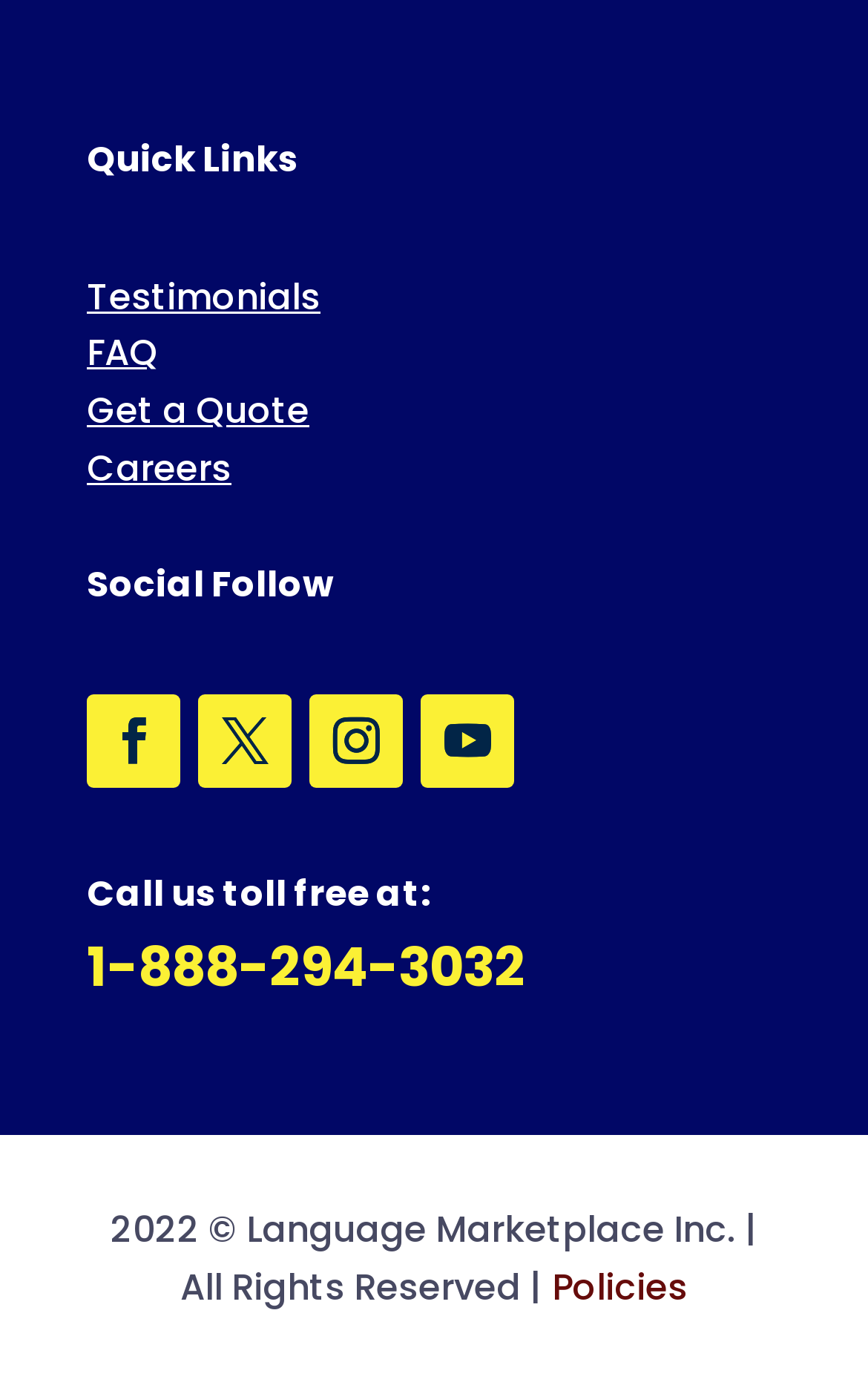Reply to the question below using a single word or brief phrase:
What is the year of copyright?

2022